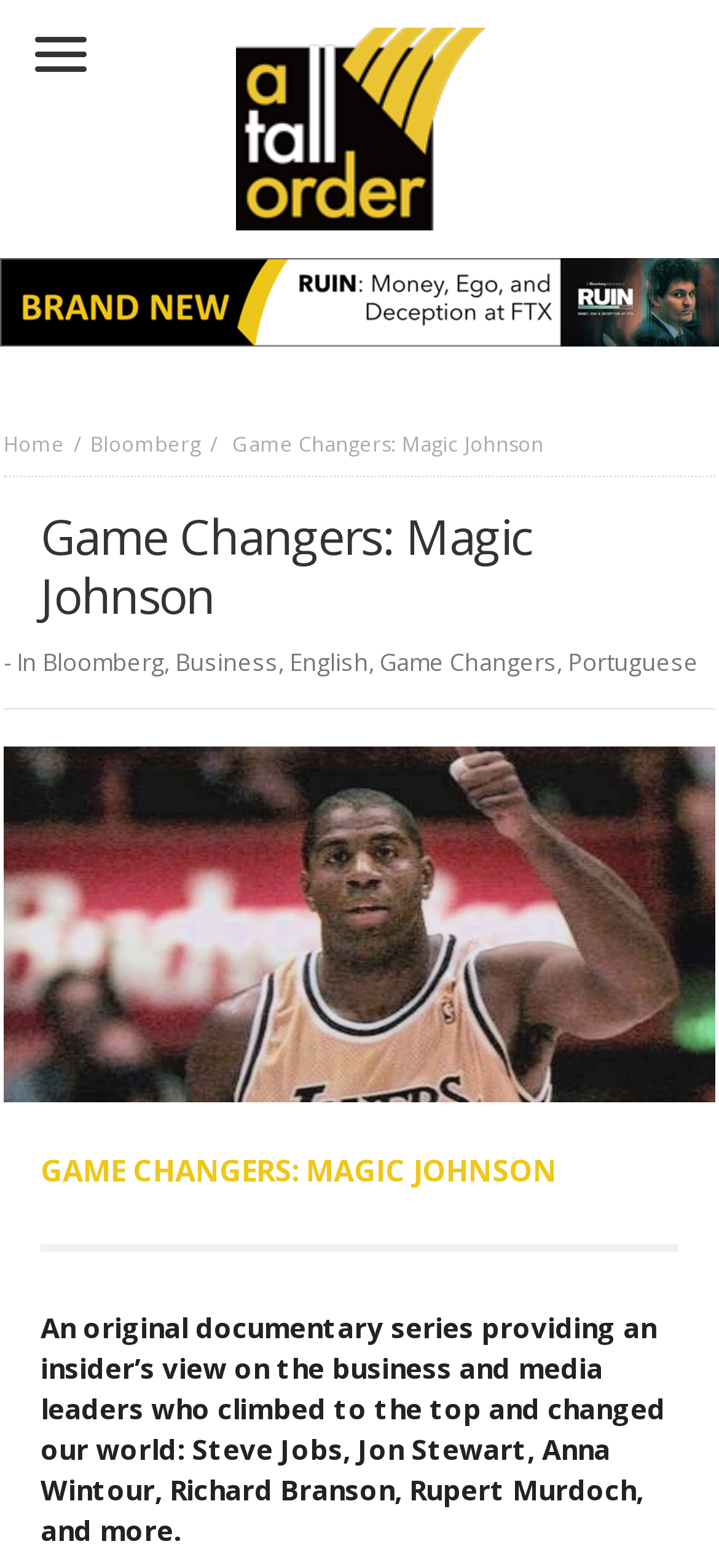Please identify the bounding box coordinates of where to click in order to follow the instruction: "Click on the link to watch A Tall Order".

[0.327, 0.057, 0.673, 0.1]